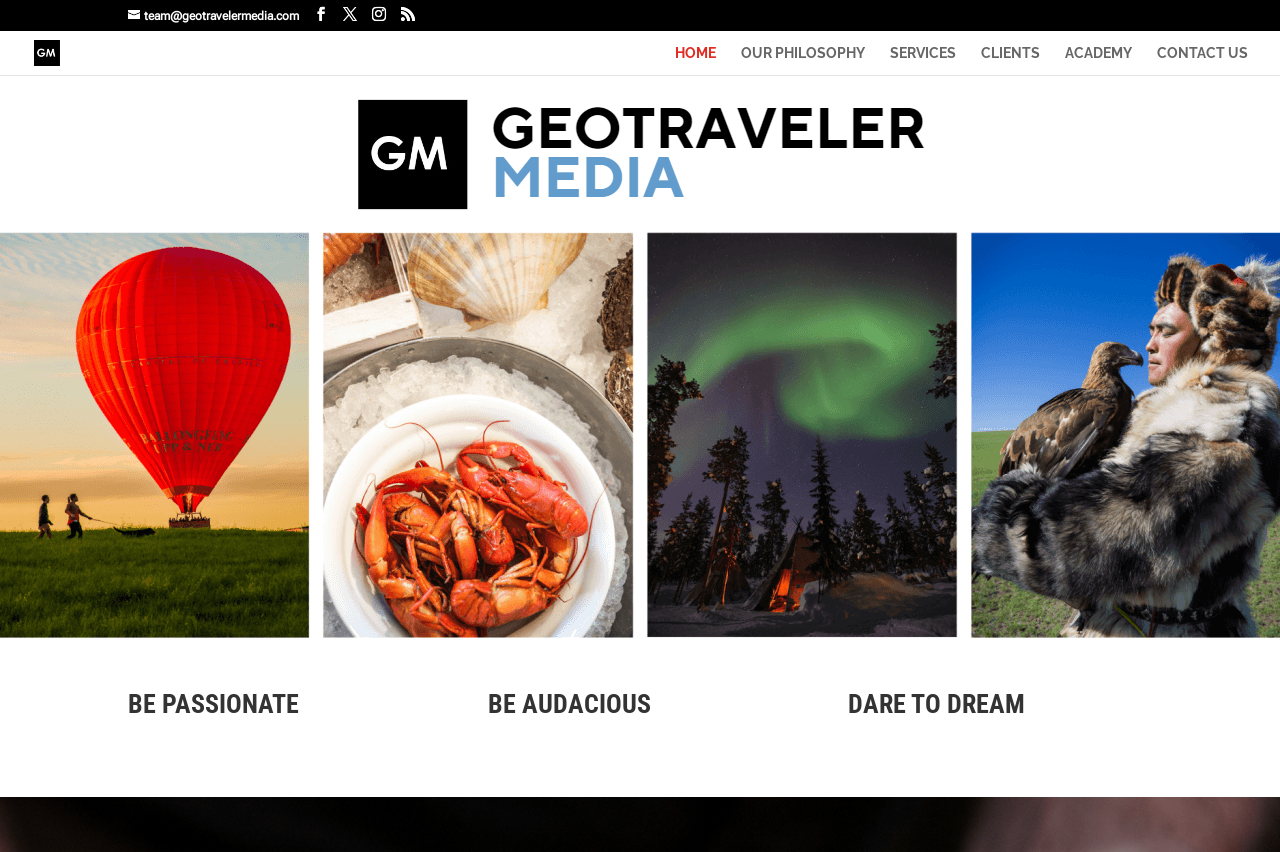Identify the bounding box coordinates of the specific part of the webpage to click to complete this instruction: "check the clients".

[0.766, 0.054, 0.812, 0.088]